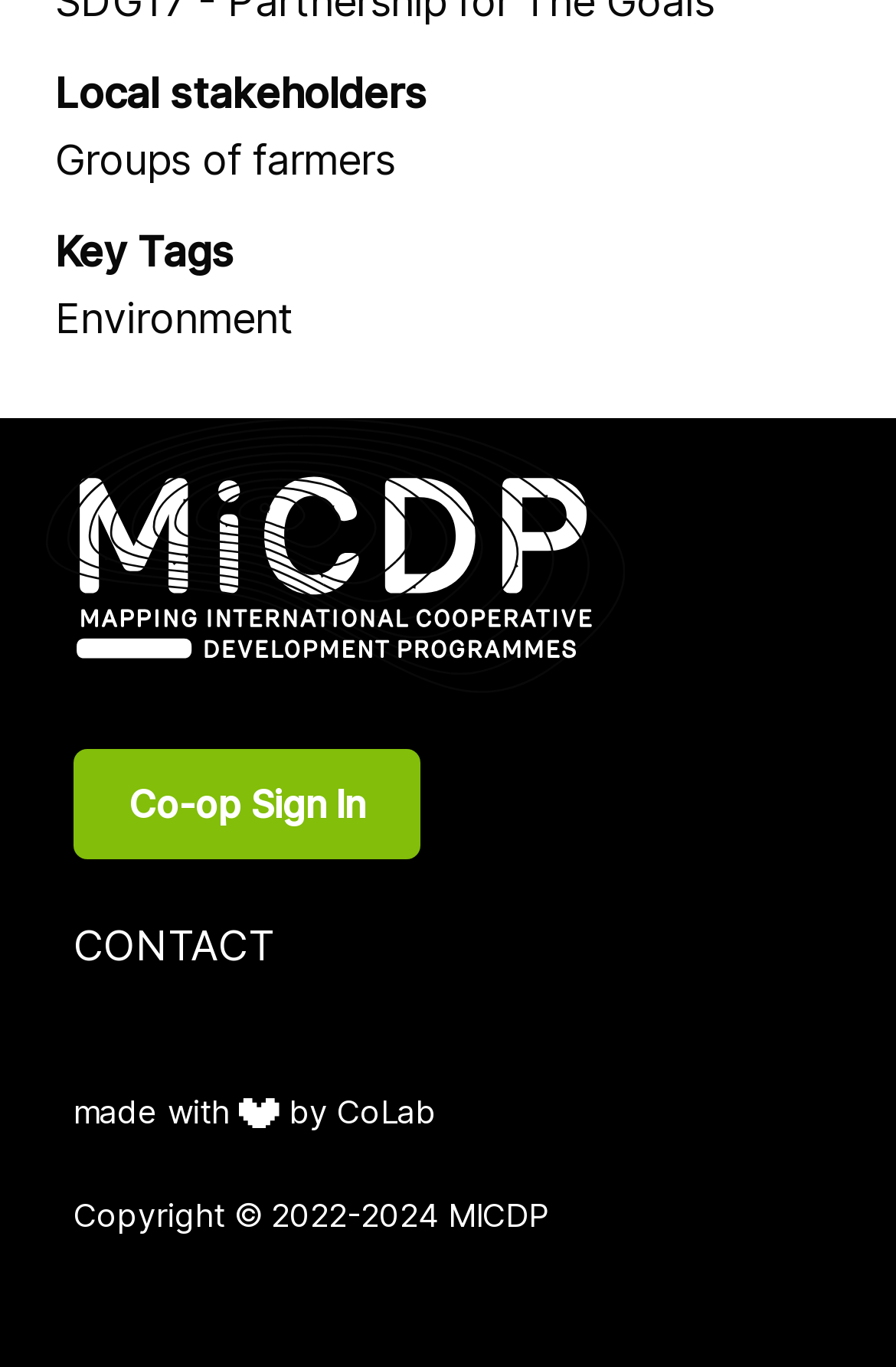Given the element description Co-op Sign In, specify the bounding box coordinates of the corresponding UI element in the format (top-left x, top-left y, bottom-right x, bottom-right y). All values must be between 0 and 1.

[0.082, 0.548, 0.469, 0.629]